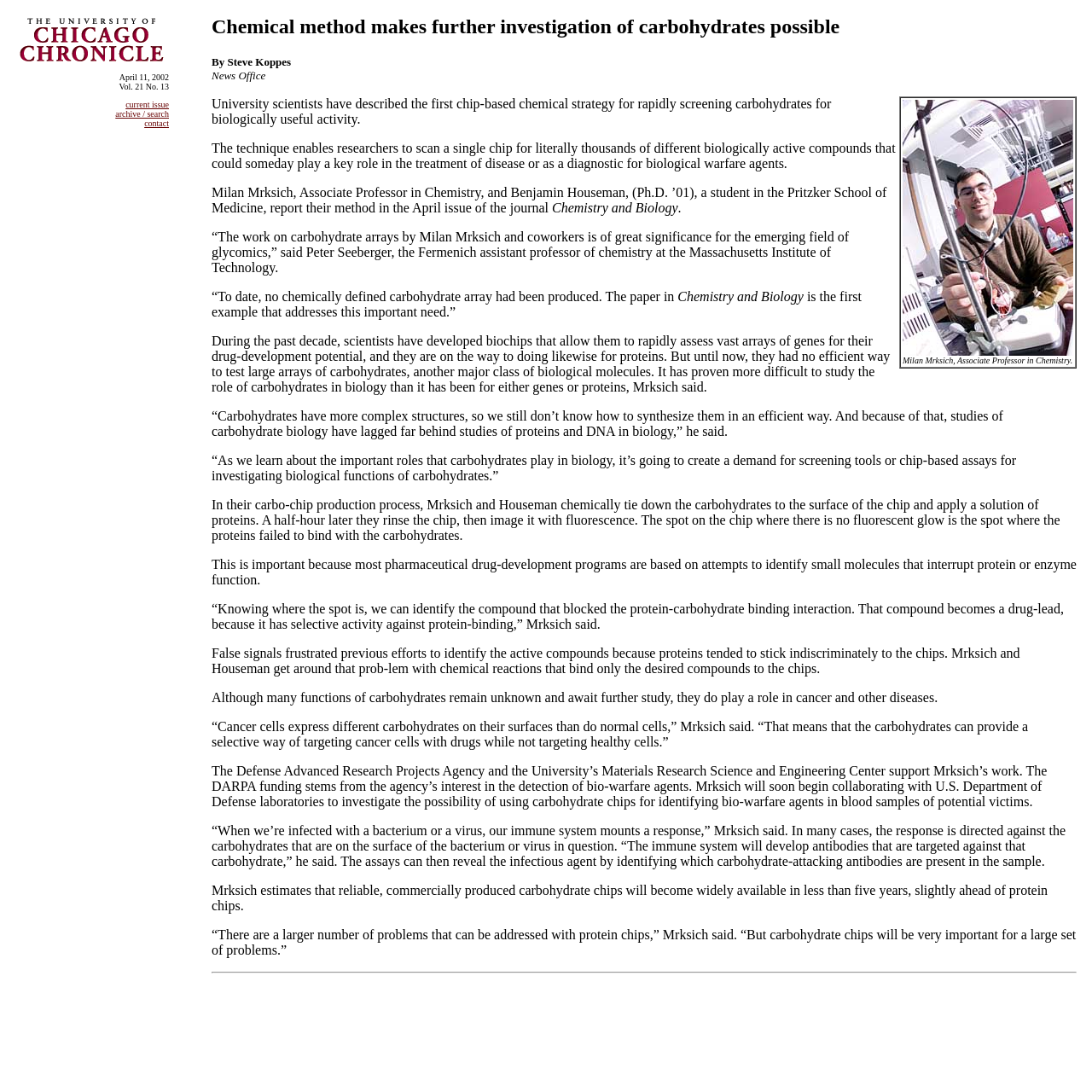Who is the Fermenich assistant professor of chemistry at MIT?
Please use the image to deliver a detailed and complete answer.

I found the answer by reading the text in the webpage, specifically the sentence '“The work on carbohydrate arrays by Milan Mrksich and coworkers is of great significance for the emerging field of glycomics,” said Peter Seeberger, the Fermenich assistant professor of chemistry at the Massachusetts Institute of Technology.'